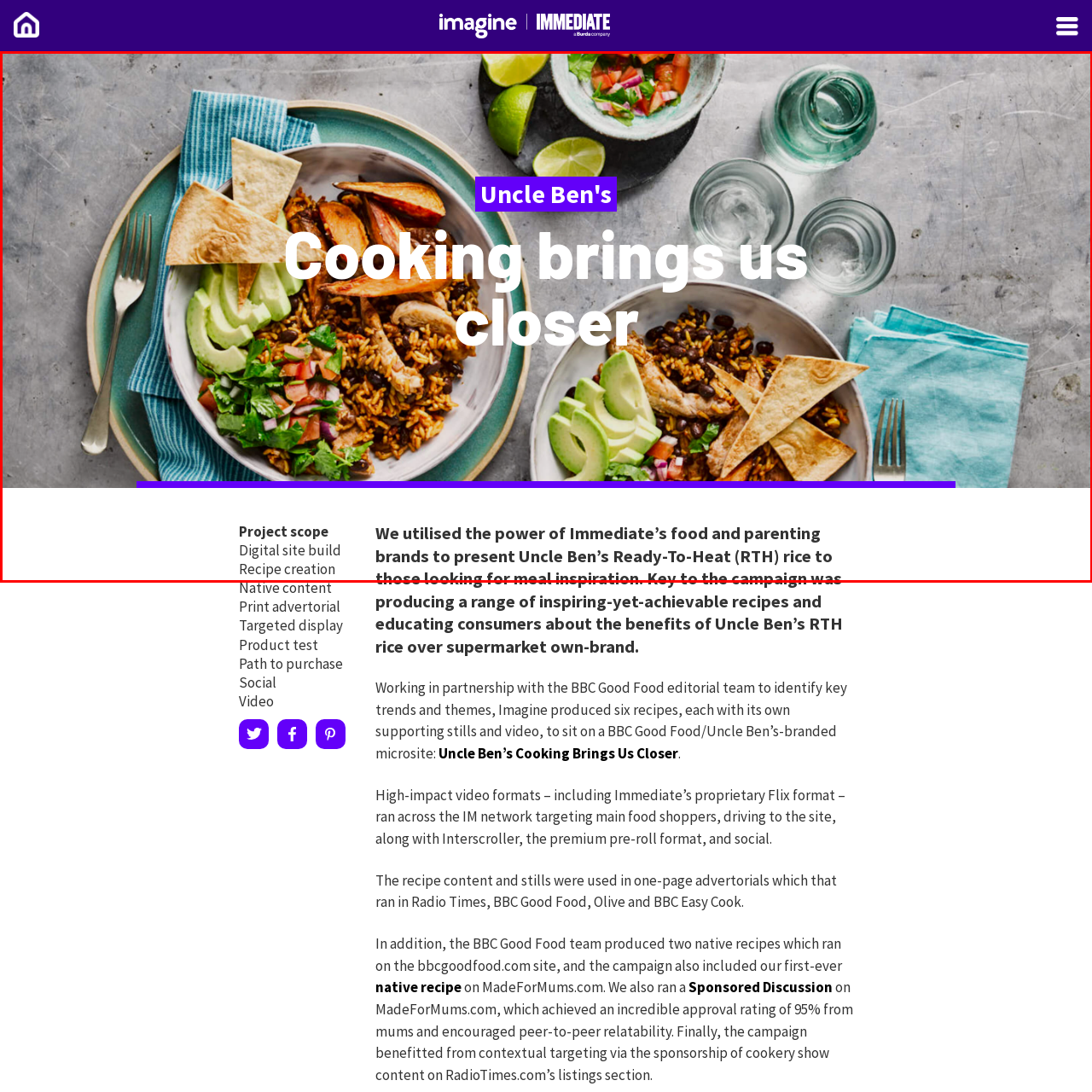What is the background of the scene? Study the image bordered by the red bounding box and answer briefly using a single word or a phrase.

Rustic grey stone